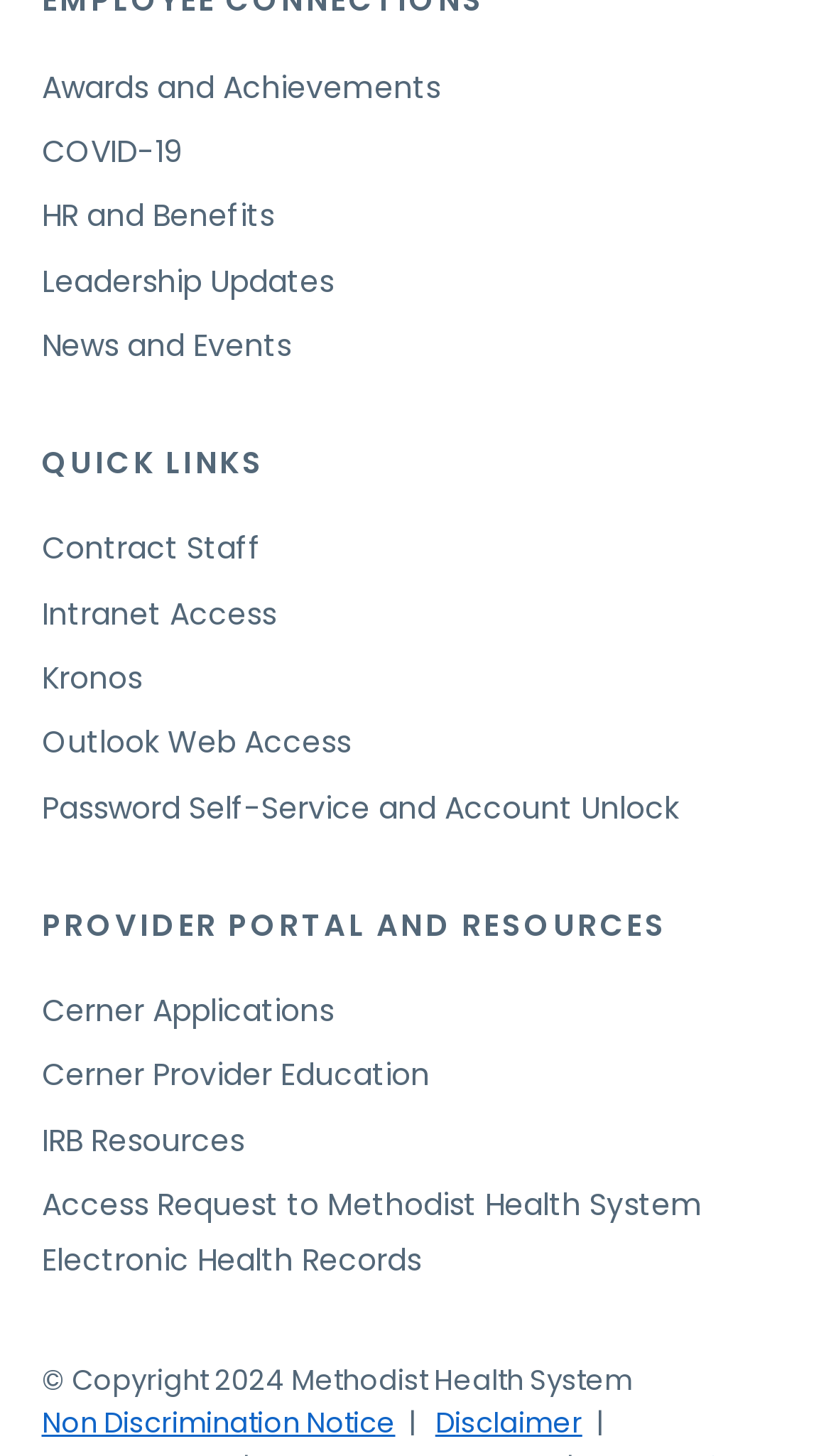Pinpoint the bounding box coordinates of the element to be clicked to execute the instruction: "Read Leadership Updates".

[0.05, 0.178, 0.401, 0.207]